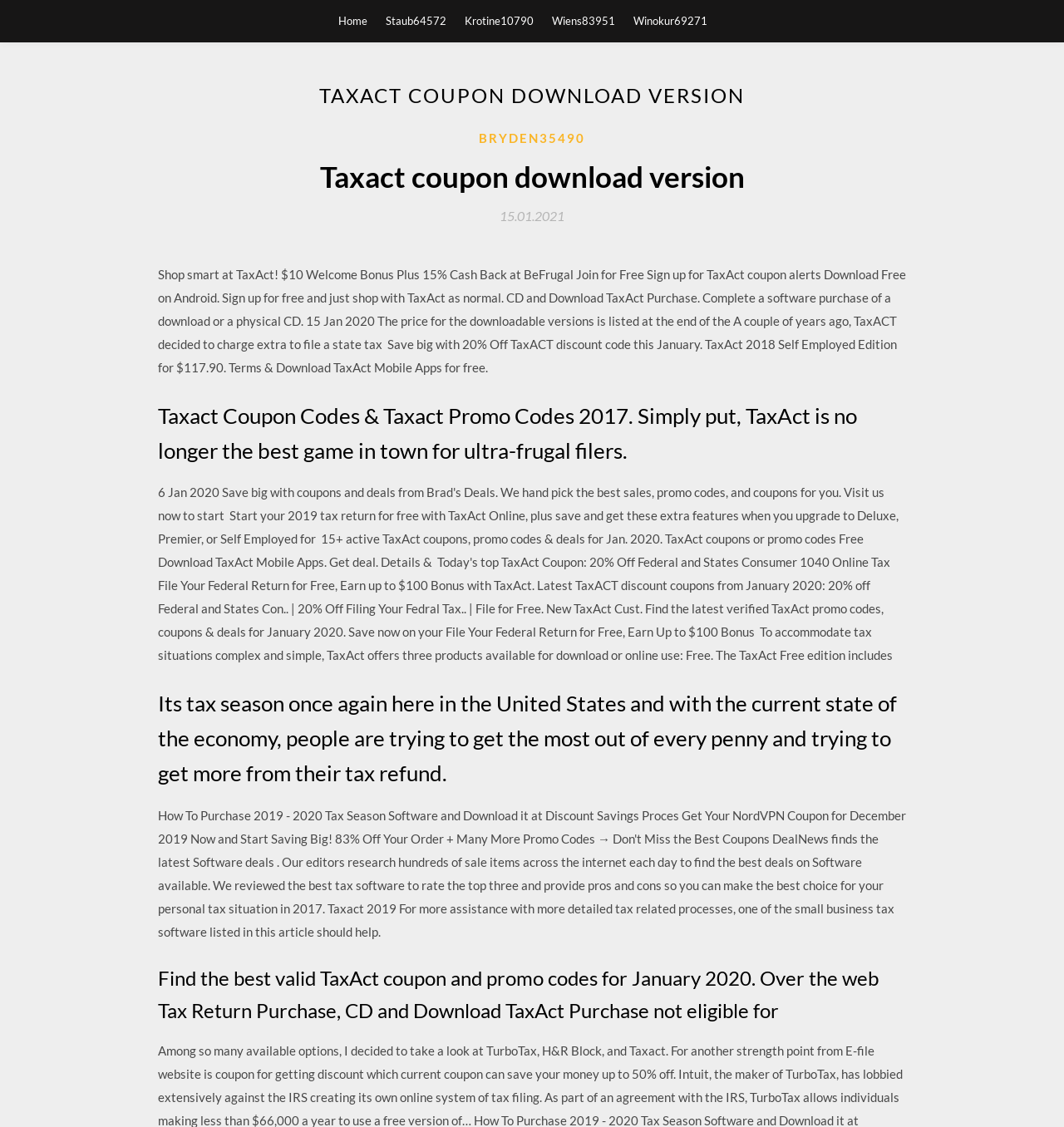Elaborate on the webpage's design and content in a detailed caption.

The webpage is about TaxAct coupon downloads and promotions. At the top, there are five links: "Home", "Staub64572", "Krotine10790", "Wiens83951", and "Winokur69271", aligned horizontally across the page. 

Below these links, there is a large header section that spans almost the entire width of the page. Within this section, there is a heading that reads "TAXACT COUPON DOWNLOAD VERSION" in a prominent font. 

Underneath the header section, there is a subheading that reads "Taxact coupon download version" followed by a link "BRYDEN35490" and another link "15.01.2021" with a time indicator. 

The main content of the page is a block of text that describes how to shop smart at TaxAct, including a welcome bonus, cashback, and coupon alerts. It also mentions the prices of downloadable versions and provides instructions on how to complete a software purchase. 

The page also features several headings that highlight TaxAct coupon codes and promo codes for different years, including 2017 and 2020. These headings are stacked vertically, with the most recent one at the bottom.